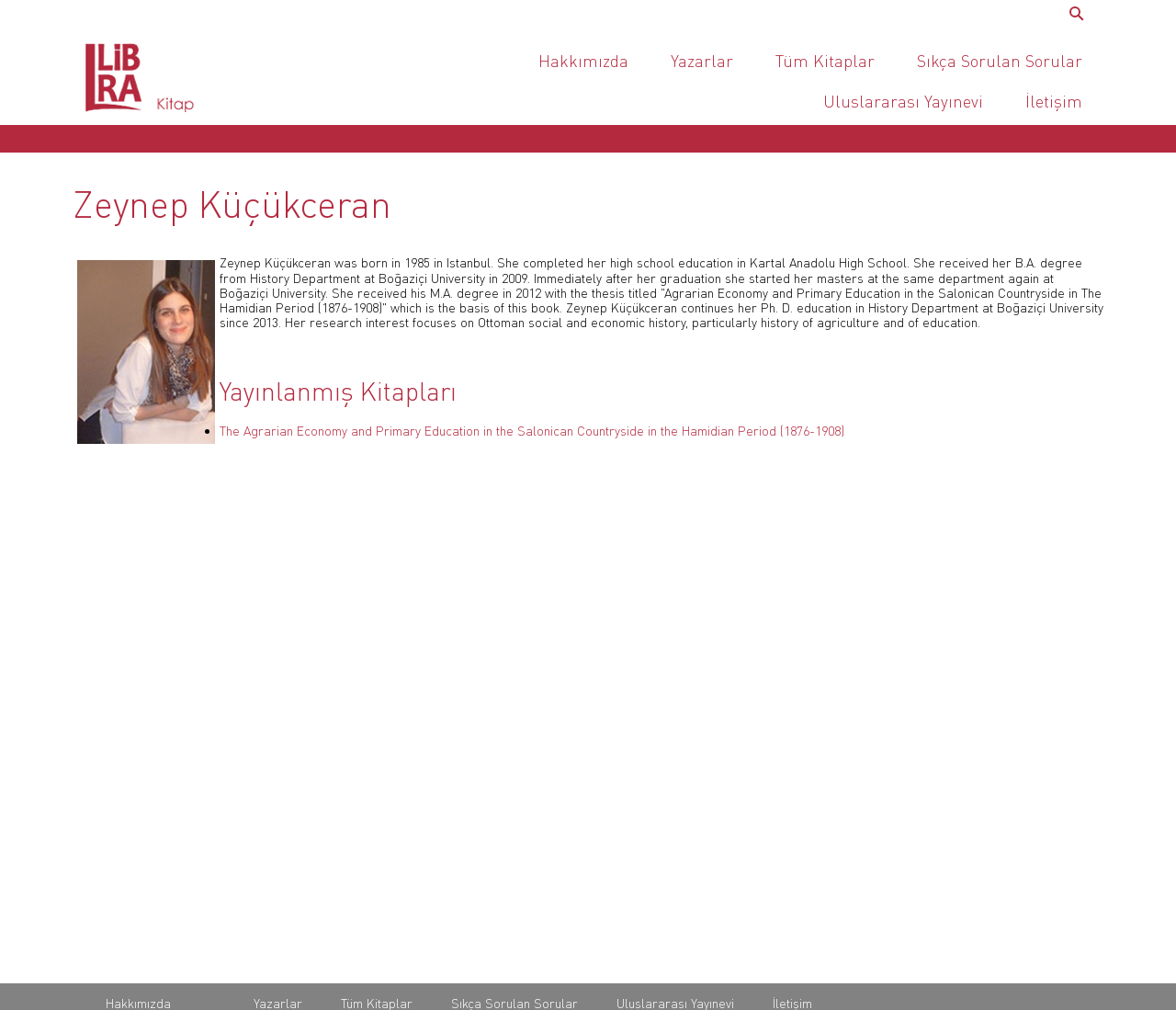What is the author's birth year?
Please provide a comprehensive answer to the question based on the webpage screenshot.

The author's birth year can be found in the biography section, which states 'Zeynep Küçükceran was born in 1985 in Istanbul.'